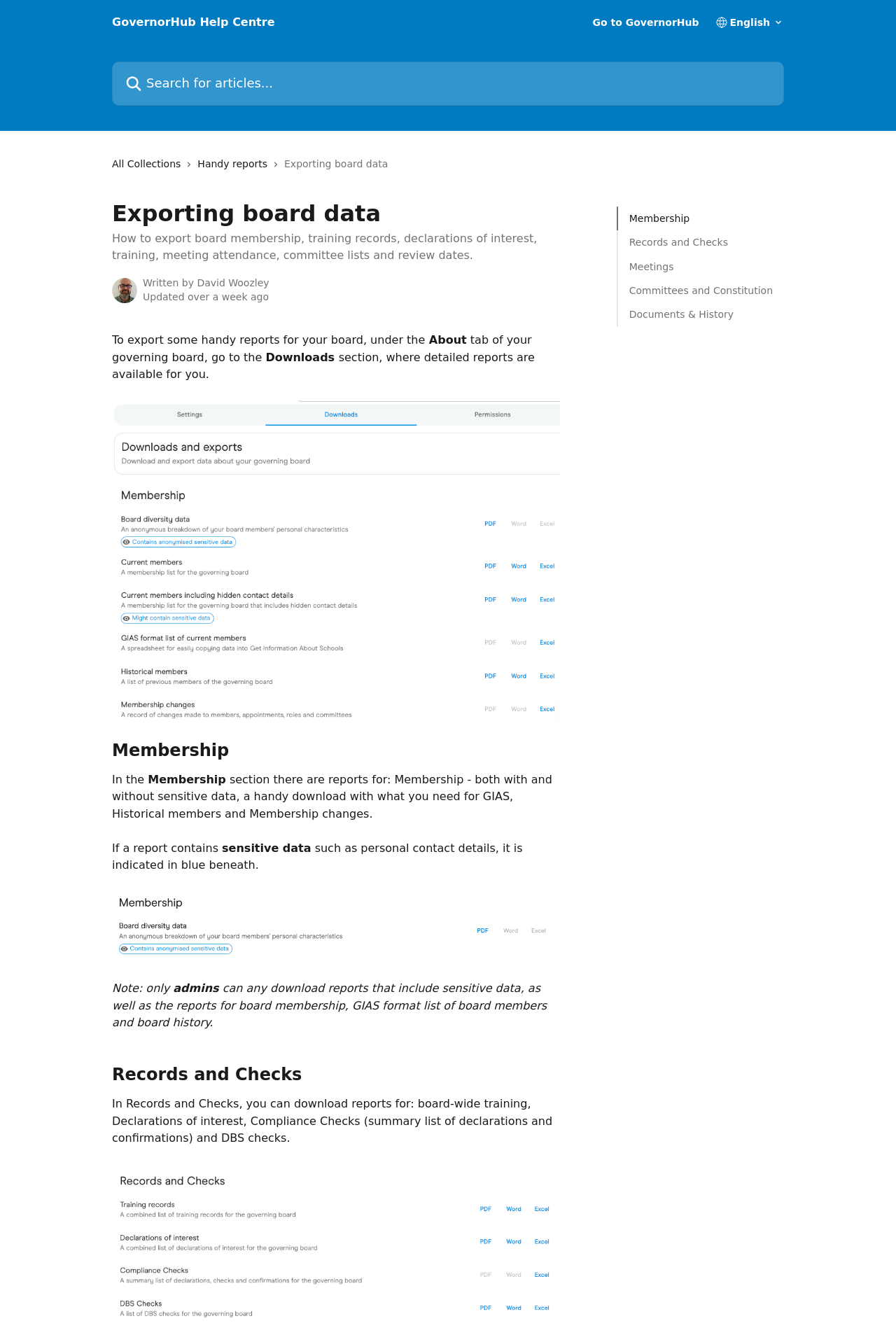Please mark the clickable region by giving the bounding box coordinates needed to complete this instruction: "Export handy reports".

[0.221, 0.116, 0.305, 0.128]